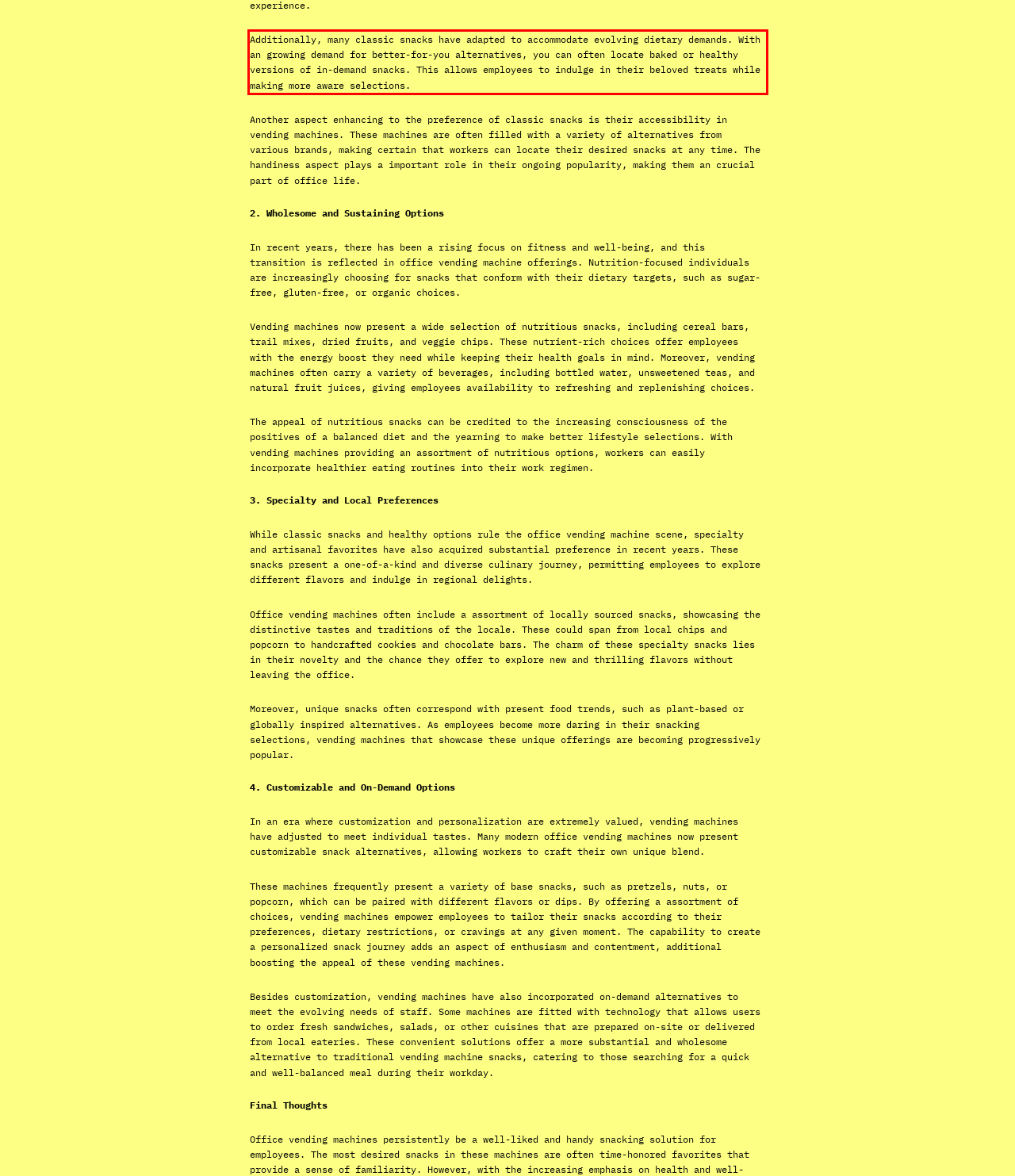Examine the webpage screenshot and use OCR to recognize and output the text within the red bounding box.

Additionally, many classic snacks have adapted to accommodate evolving dietary demands. With an growing demand for better-for-you alternatives, you can often locate baked or healthy versions of in-demand snacks. This allows employees to indulge in their beloved treats while making more aware selections.